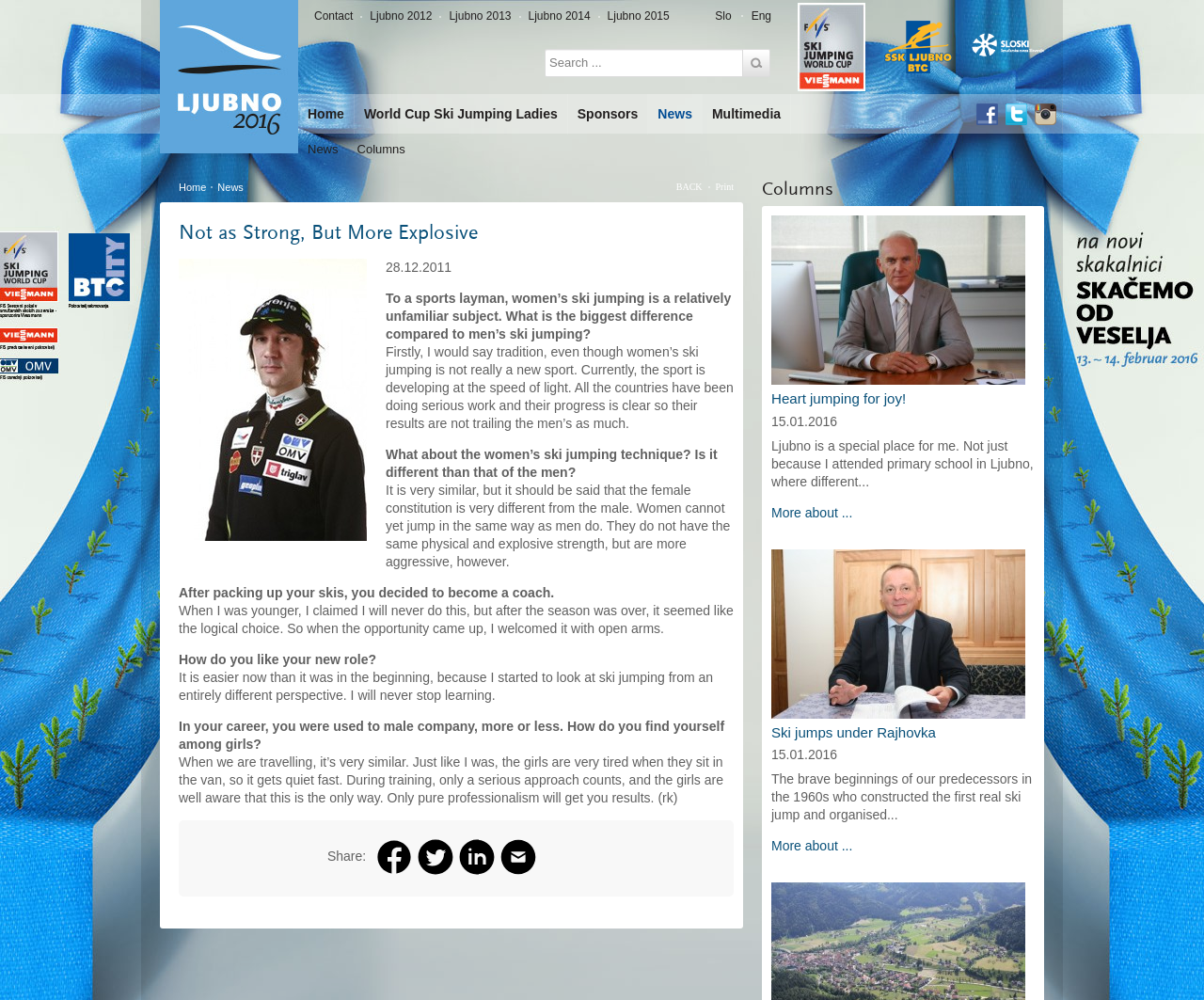Locate the bounding box coordinates of the element you need to click to accomplish the task described by this instruction: "Read the 'Columns' section".

[0.633, 0.179, 0.867, 0.199]